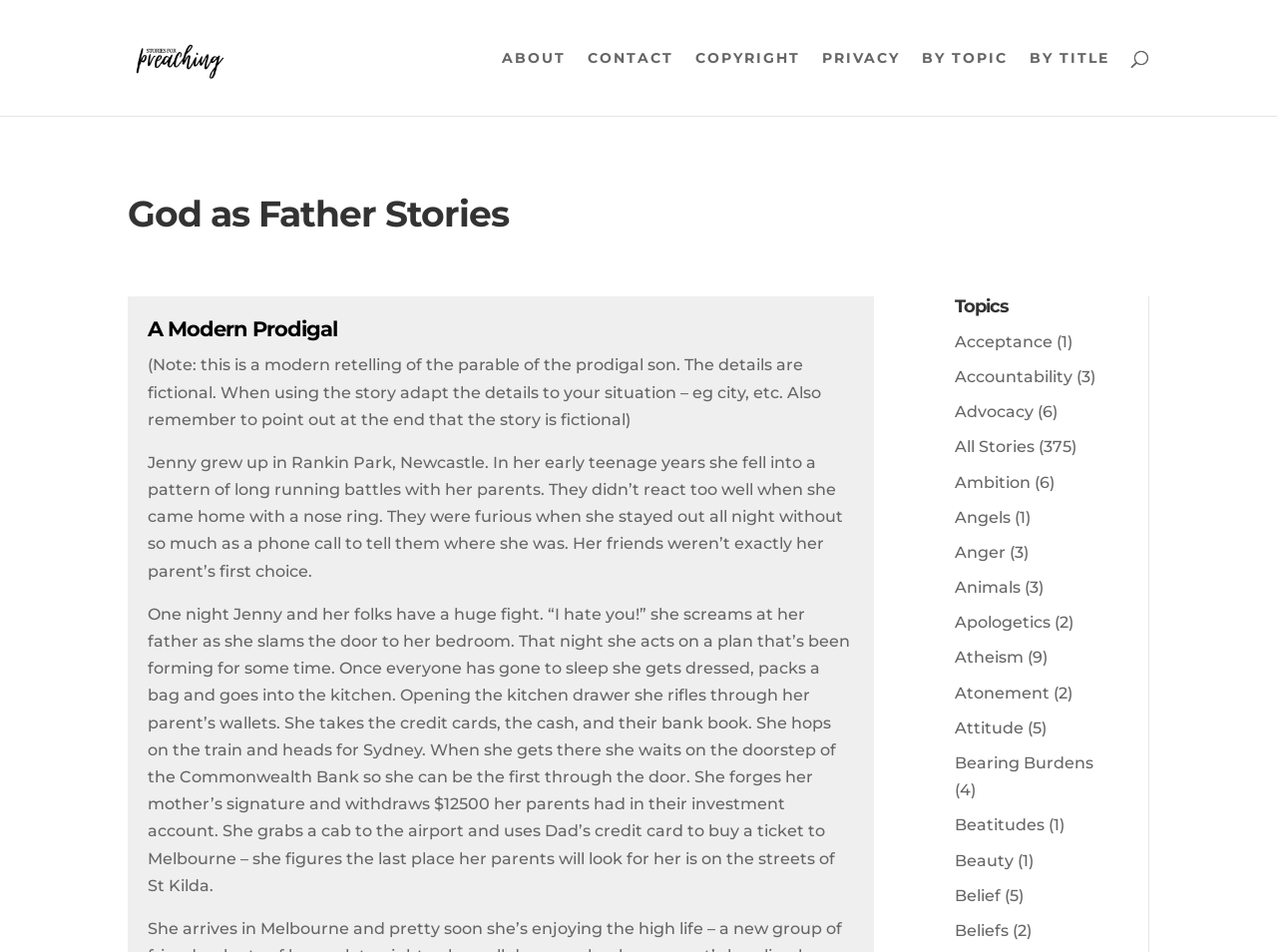Identify and provide the text content of the webpage's primary headline.

God as Father Stories